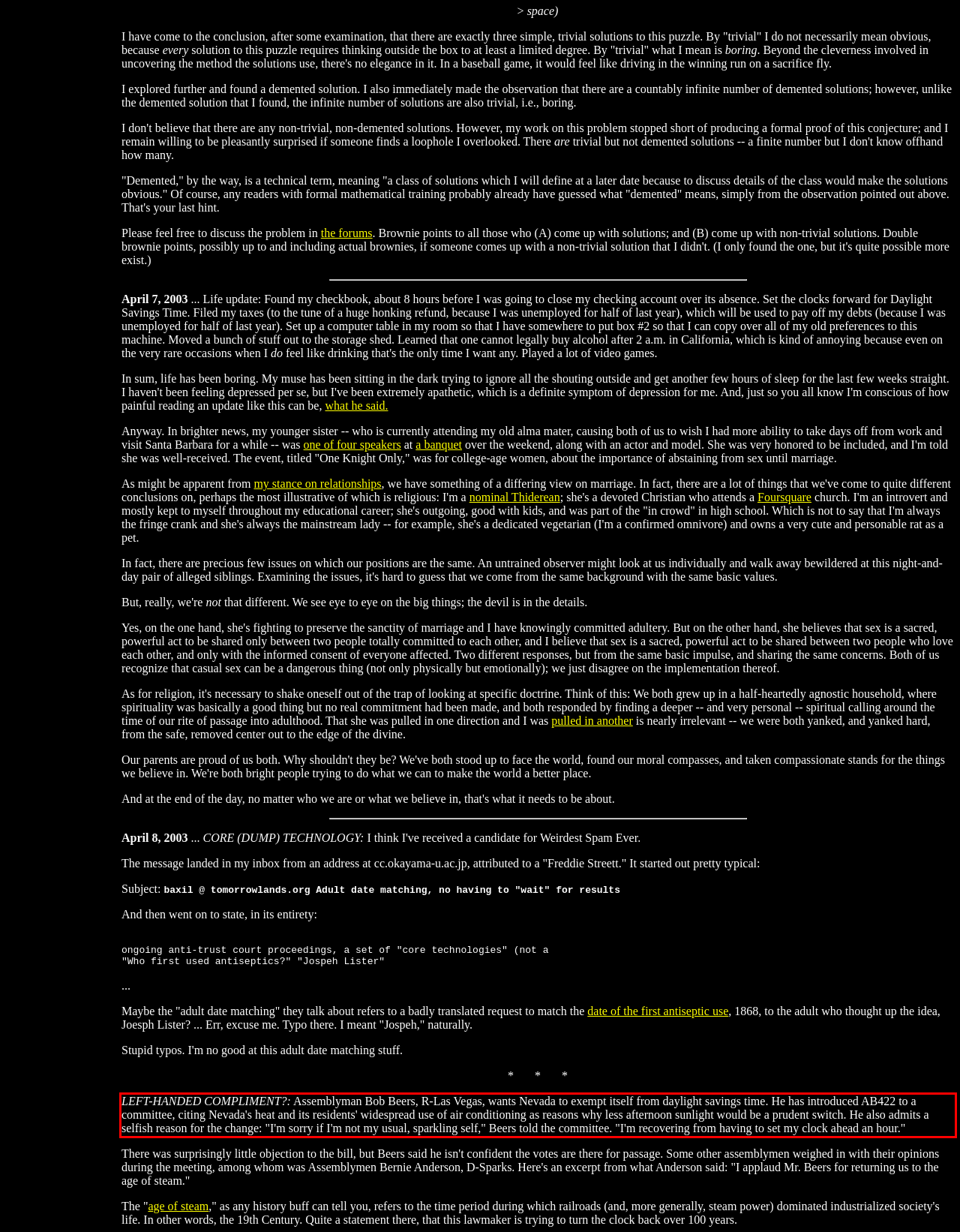Identify and extract the text within the red rectangle in the screenshot of the webpage.

LEFT-HANDED COMPLIMENT?: Assemblyman Bob Beers, R-Las Vegas, wants Nevada to exempt itself from daylight savings time. He has introduced AB422 to a committee, citing Nevada's heat and its residents' widespread use of air conditioning as reasons why less afternoon sunlight would be a prudent switch. He also admits a selfish reason for the change: "I'm sorry if I'm not my usual, sparkling self," Beers told the committee. "I'm recovering from having to set my clock ahead an hour."